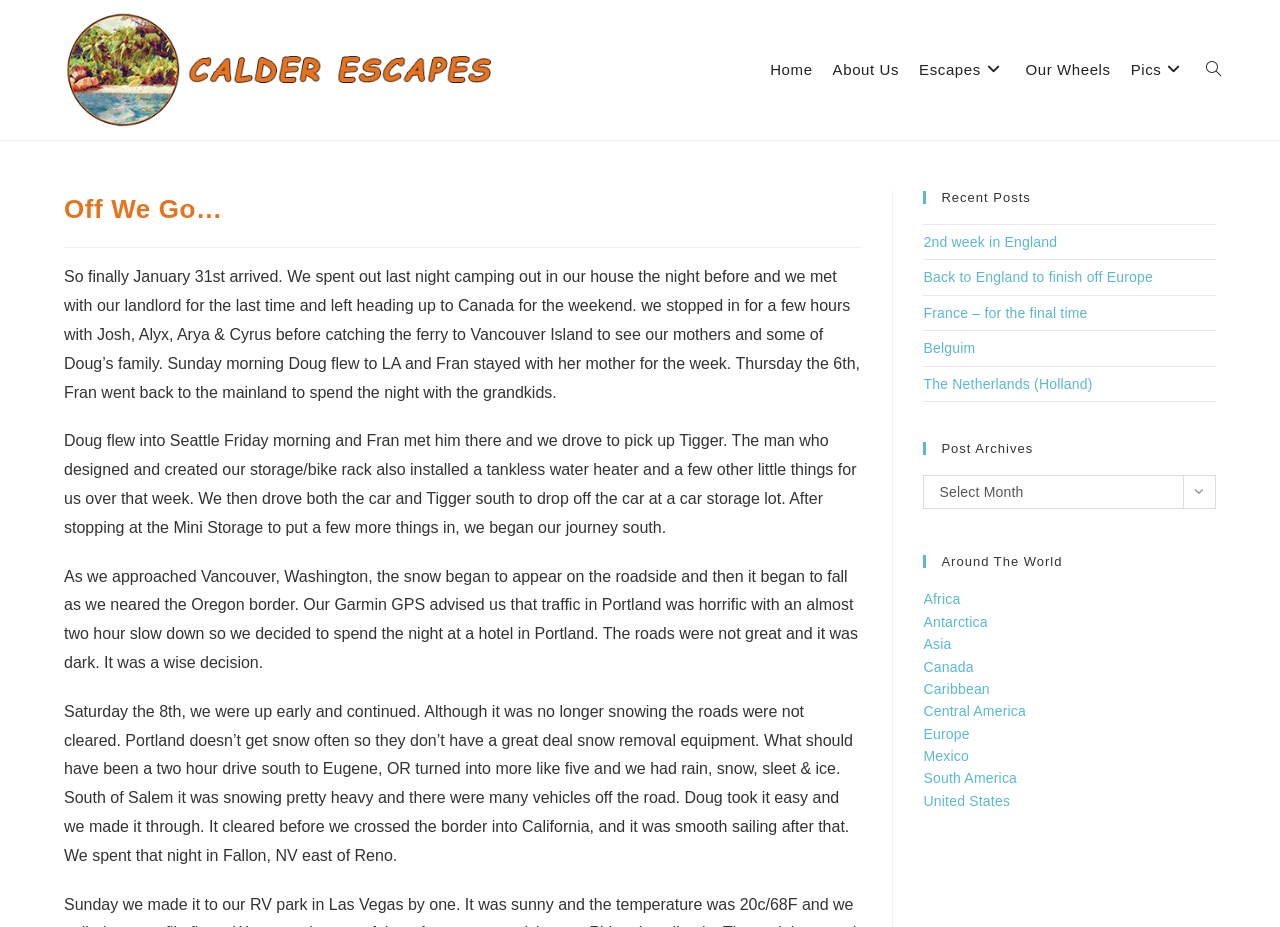Can you identify the bounding box coordinates of the clickable region needed to carry out this instruction: 'Click the 'Home' link'? The coordinates should be four float numbers within the range of 0 to 1, stated as [left, top, right, bottom].

[0.594, 0.005, 0.643, 0.146]